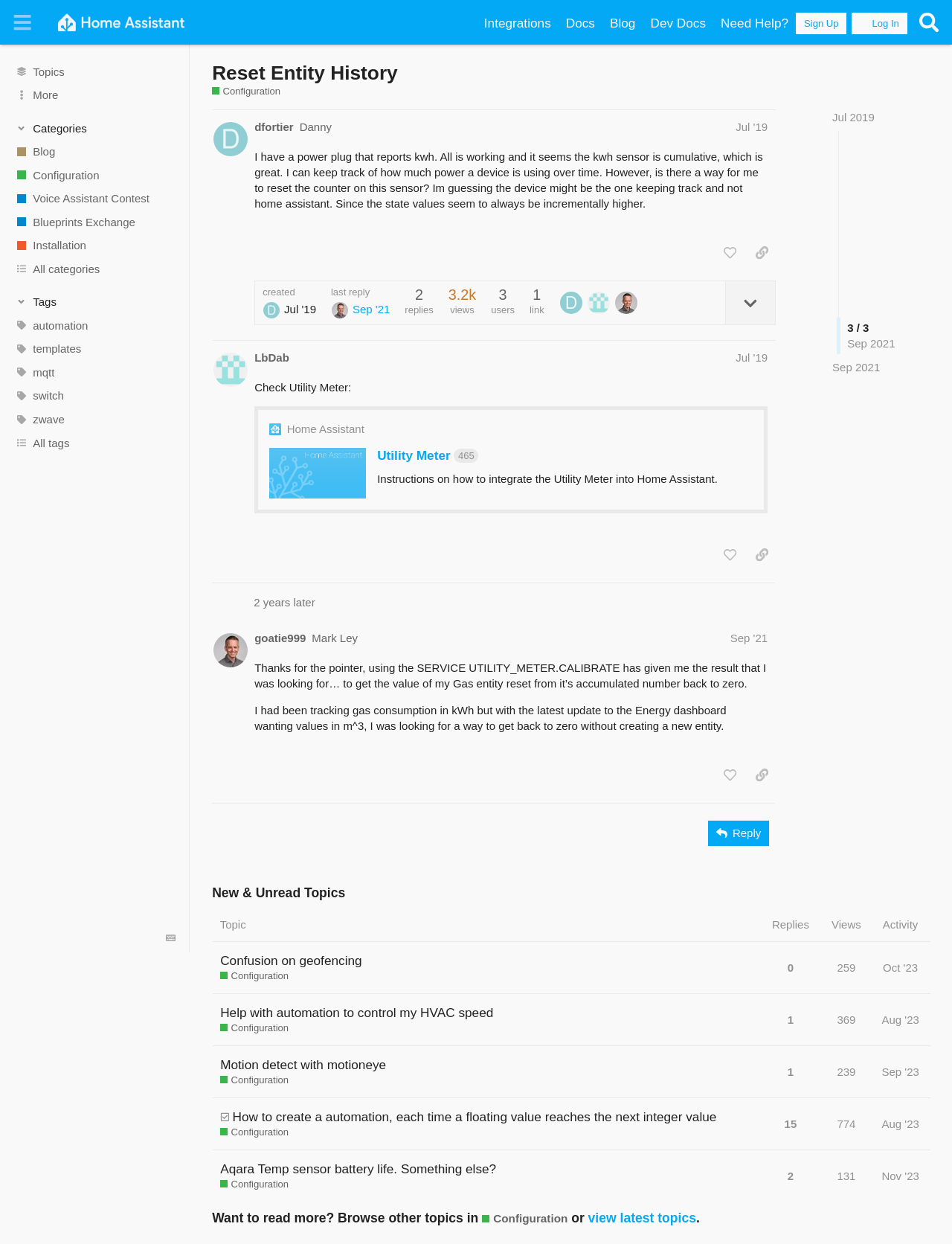Given the element description: "Motion detect with motioneye", predict the bounding box coordinates of the UI element it refers to, using four float numbers between 0 and 1, i.e., [left, top, right, bottom].

[0.231, 0.841, 0.406, 0.871]